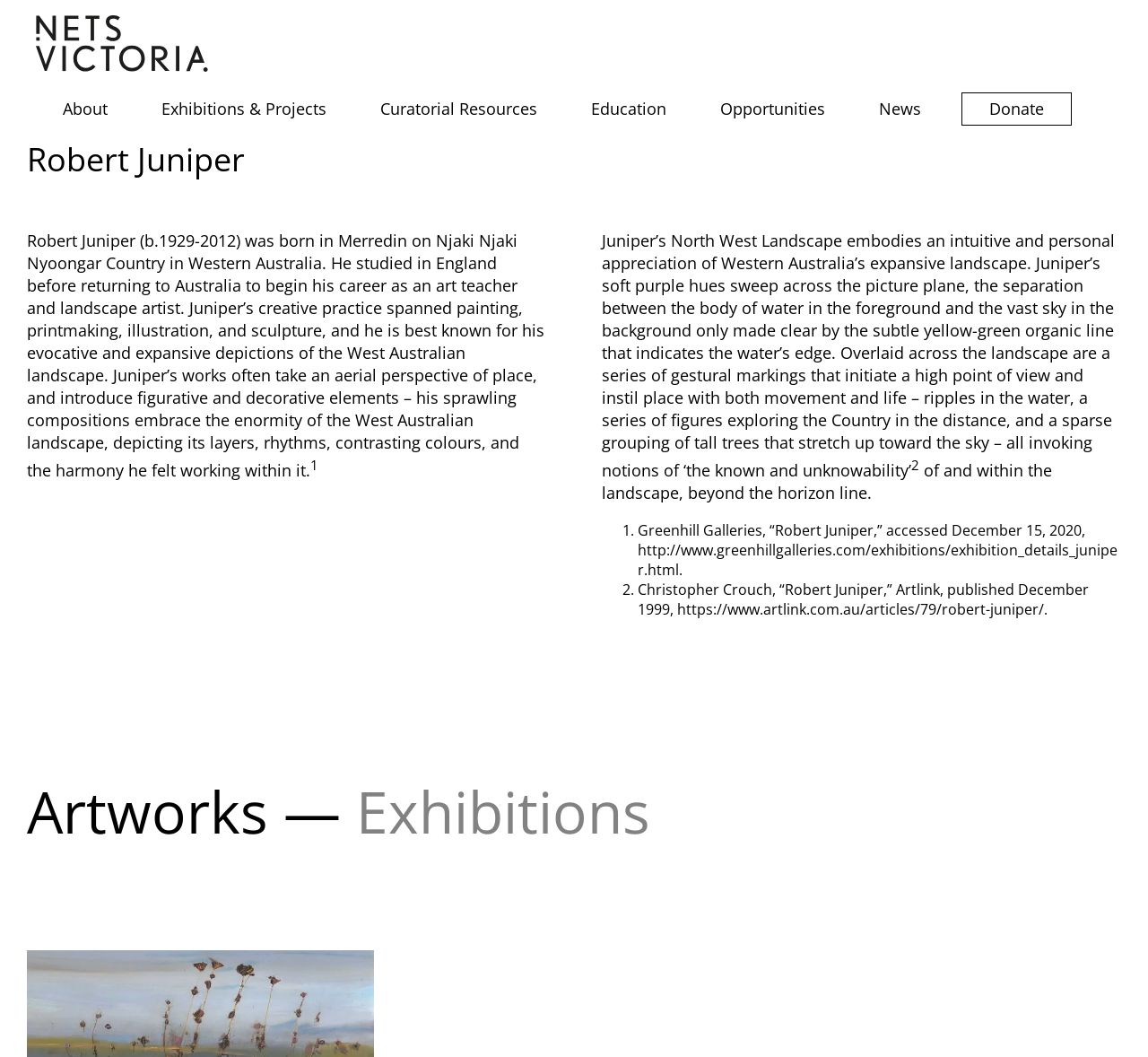Can you provide the bounding box coordinates for the element that should be clicked to implement the instruction: "Go to the 'Donate' page"?

[0.838, 0.087, 0.934, 0.119]